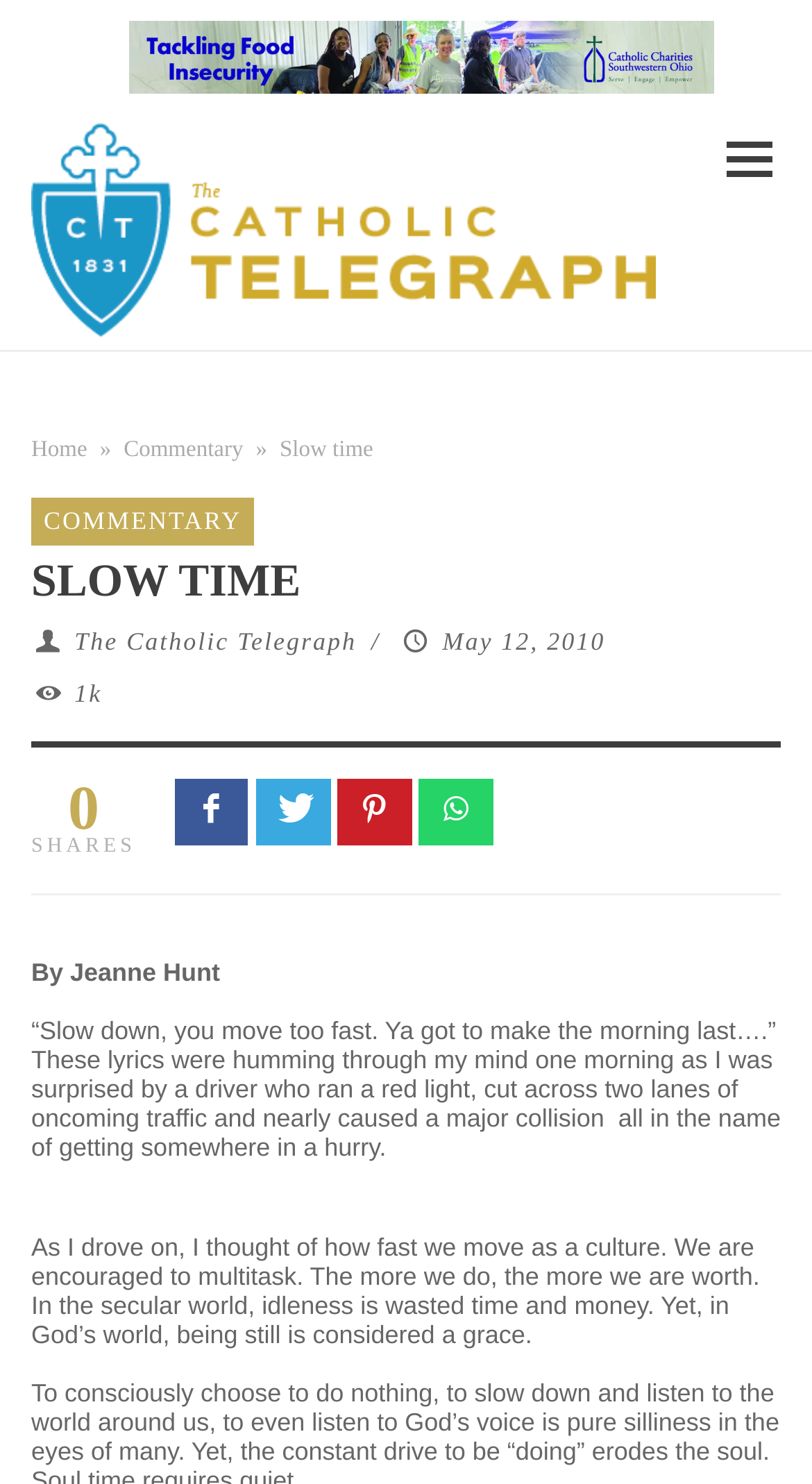Refer to the image and answer the question with as much detail as possible: What is the main topic of the article?

The main topic of the article can be inferred from the content of the article, which talks about slowing down and being still in a fast-paced world, and how it is considered a grace in God's world.